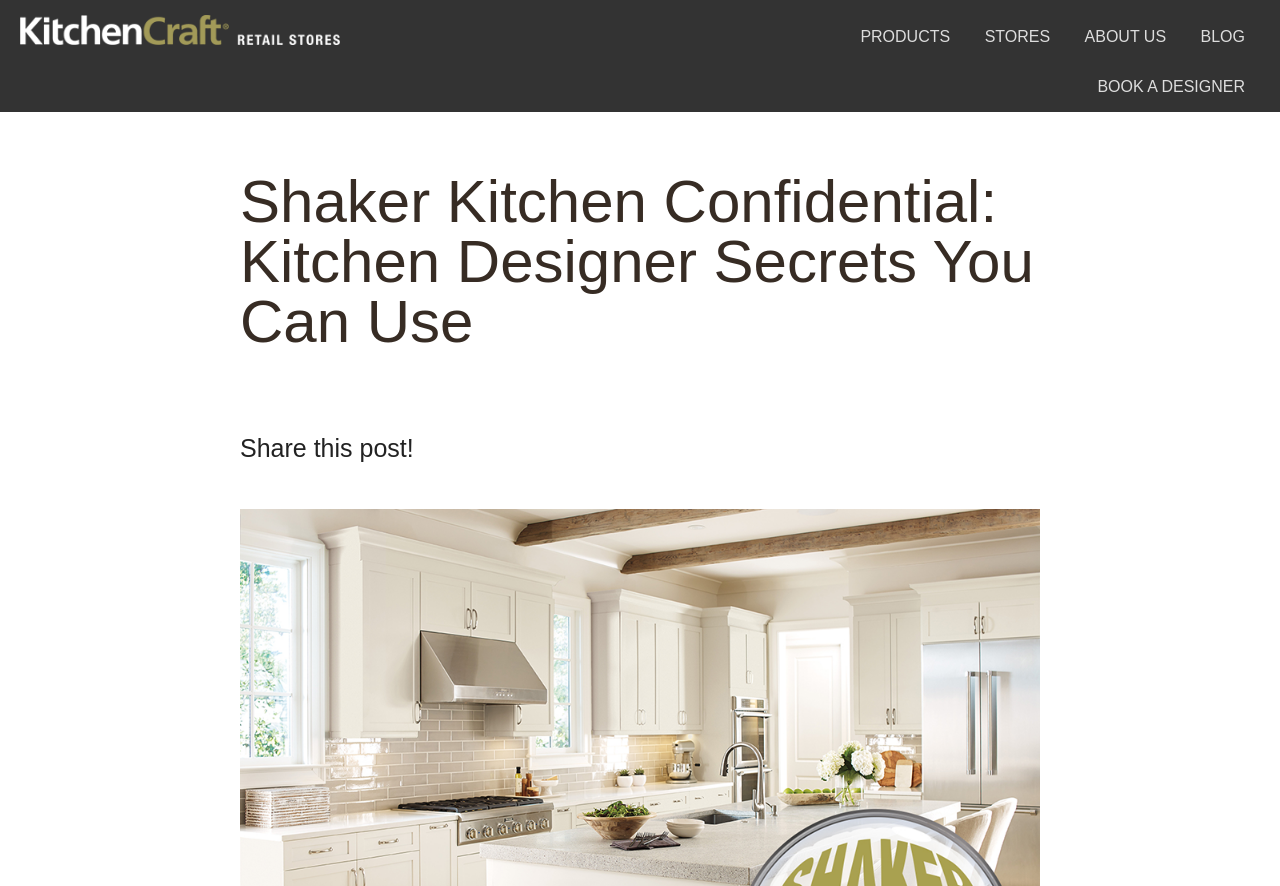Provide a short answer to the following question with just one word or phrase: What is the purpose of the 'BOOK A DESIGNER' link?

To book a designer